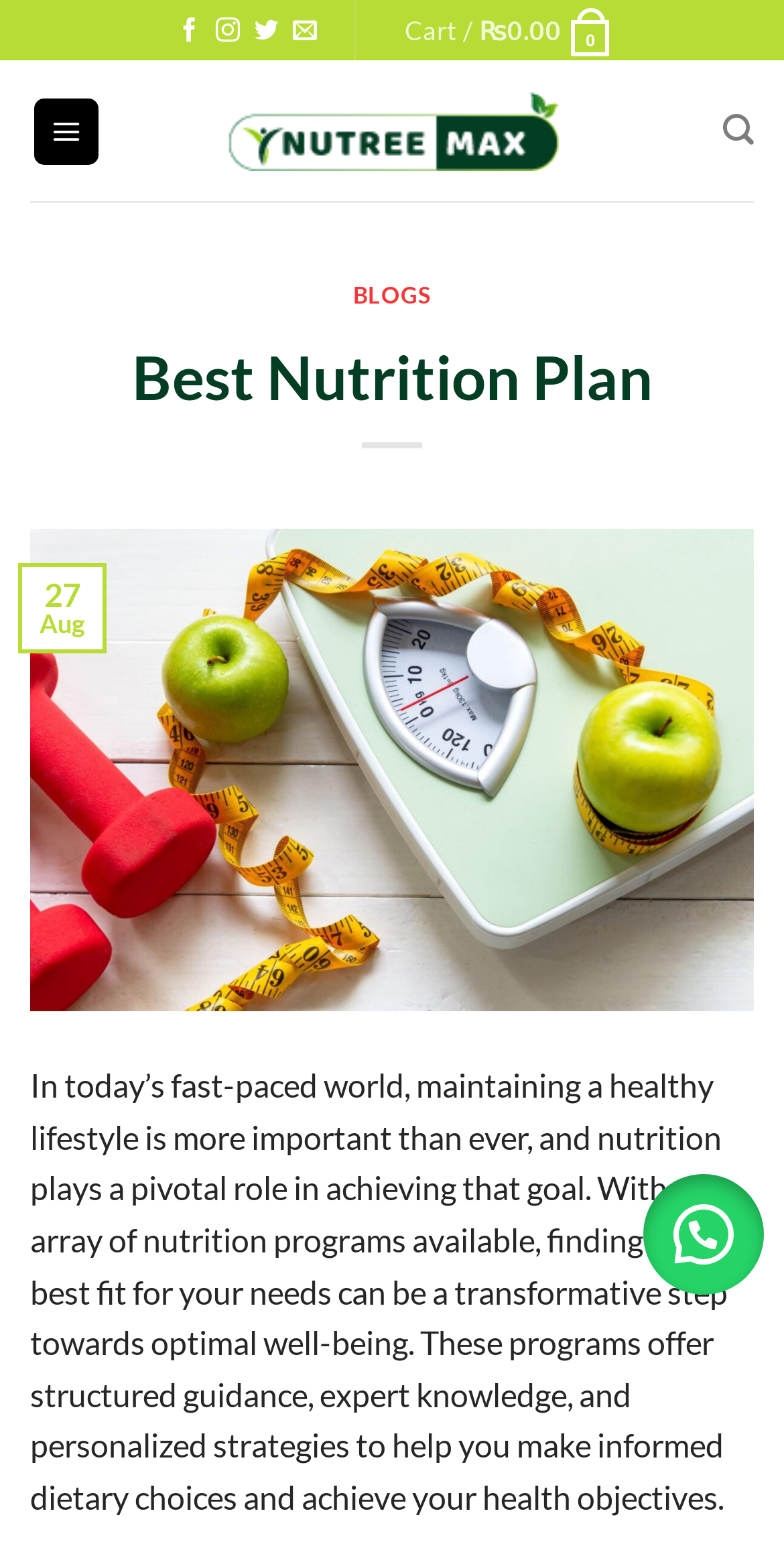Please locate the bounding box coordinates for the element that should be clicked to achieve the following instruction: "Follow on Facebook". Ensure the coordinates are given as four float numbers between 0 and 1, i.e., [left, top, right, bottom].

[0.226, 0.011, 0.257, 0.029]